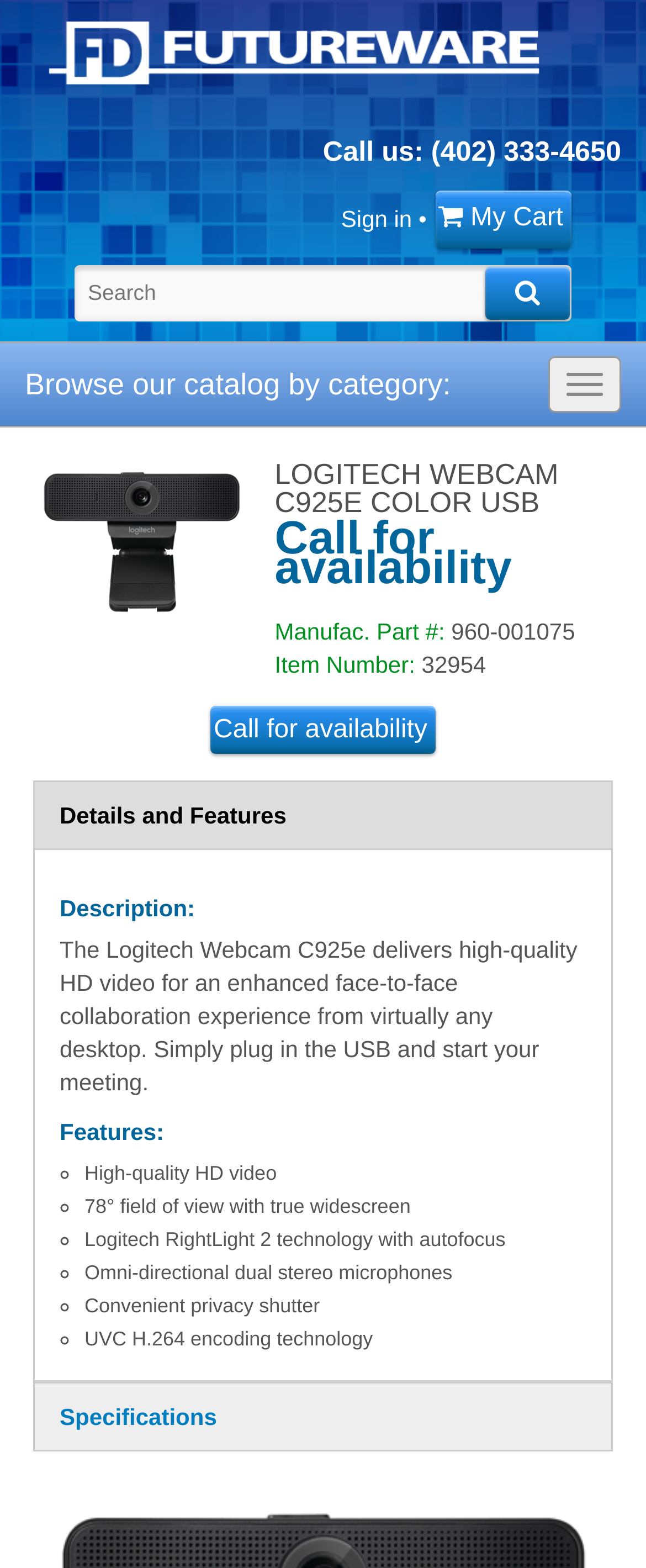Provide a brief response to the question below using one word or phrase:
What is the field of view of the webcam?

78°